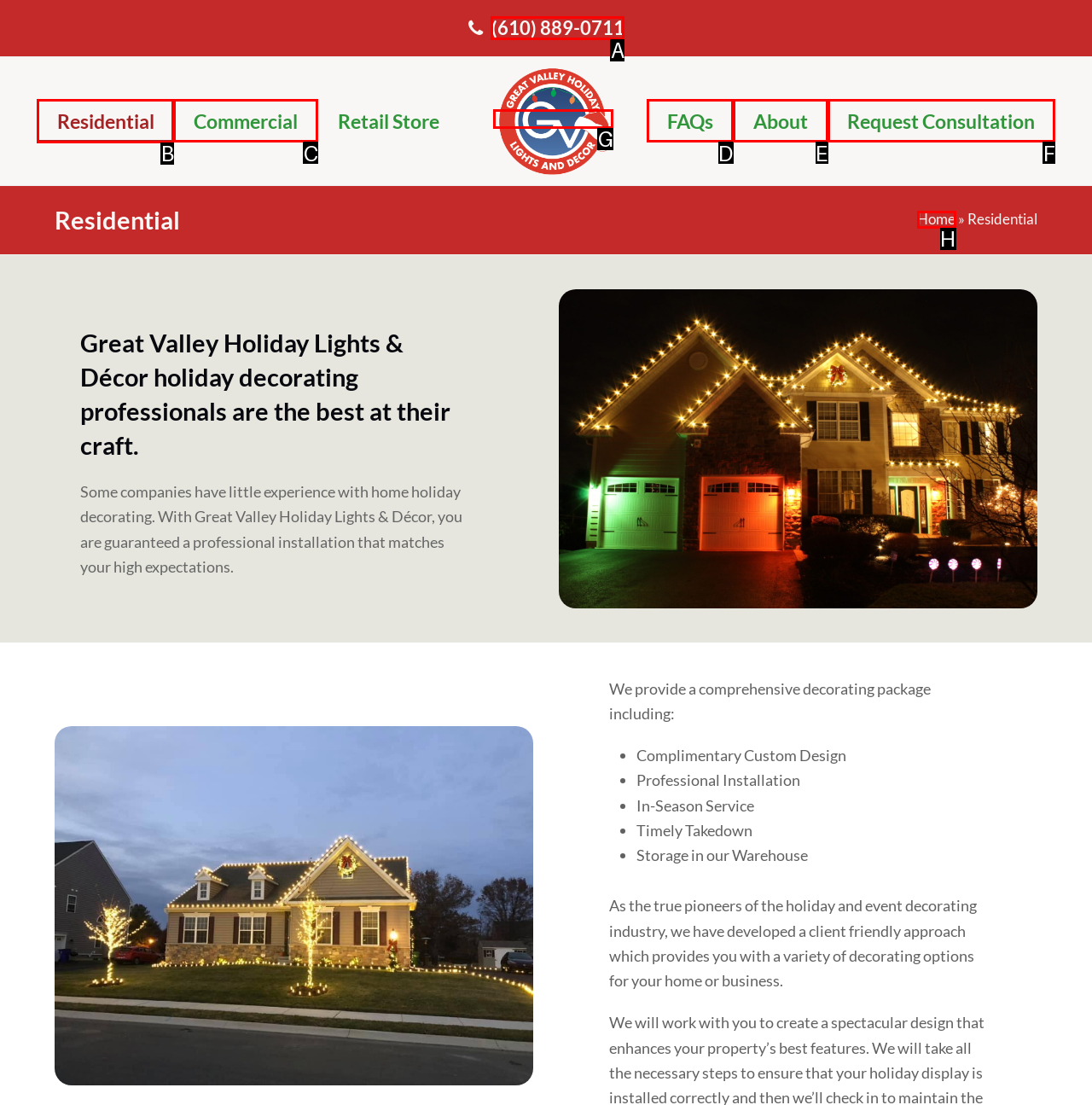Tell me the letter of the UI element I should click to accomplish the task: Choose English language based on the choices provided in the screenshot.

None